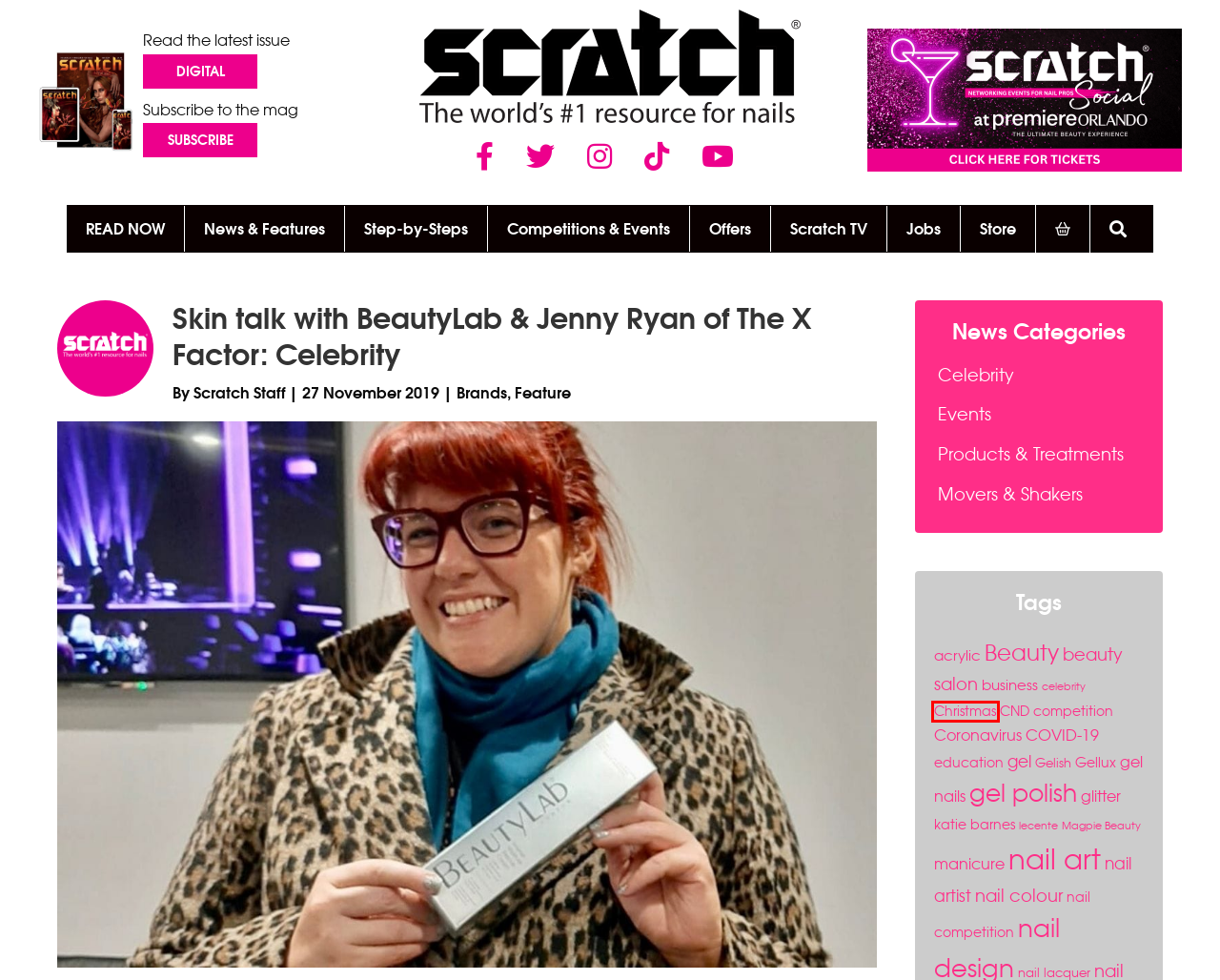You are looking at a webpage screenshot with a red bounding box around an element. Pick the description that best matches the new webpage after interacting with the element in the red bounding box. The possible descriptions are:
A. nail competition – Scratch
B. Subscription Website
    
 - Scratch Magazine
C. glitter – Scratch
D. competition – Scratch
E. business – Scratch
F. beauty salon – Scratch
G. gel – Scratch
H. Christmas – Scratch

H